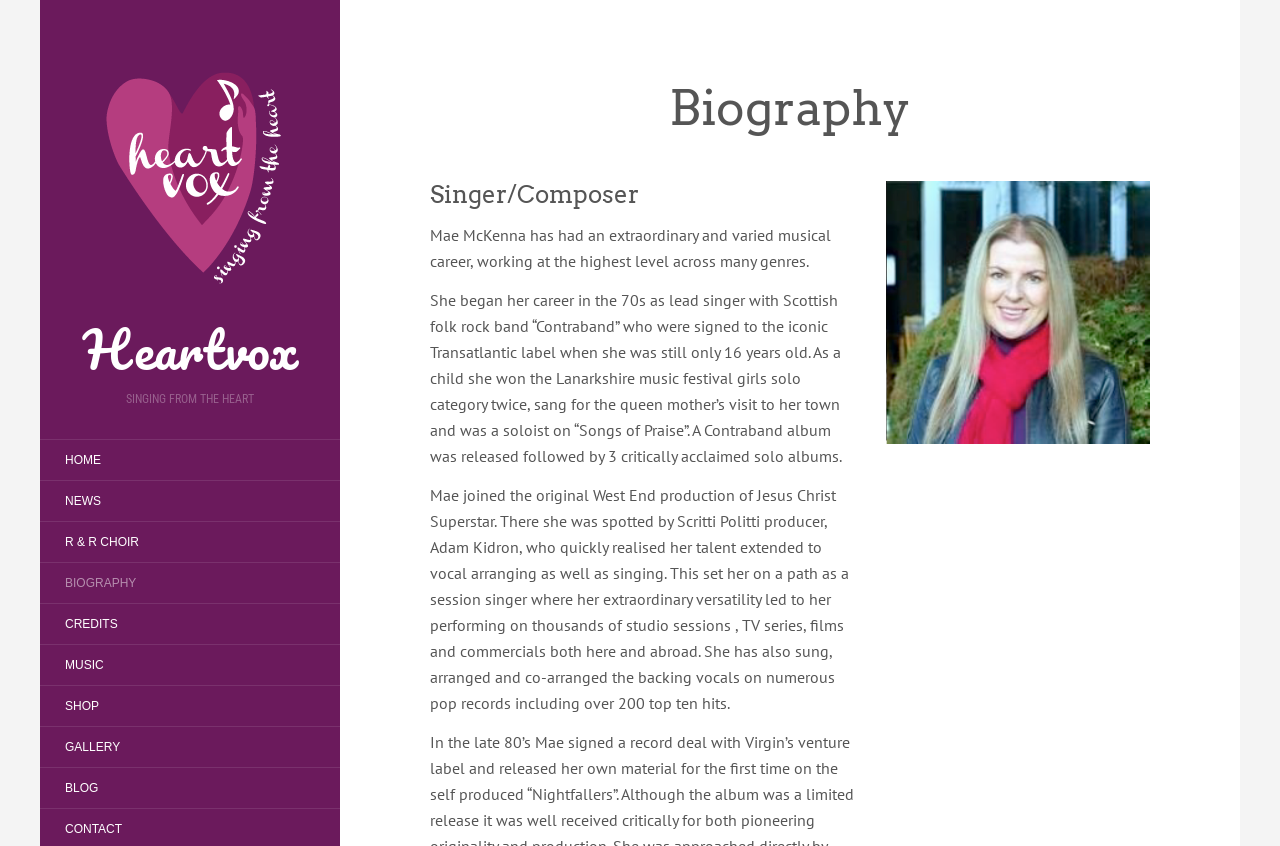Create an in-depth description of the webpage, covering main sections.

The webpage is about the biography of Heartvox, a singer and composer. At the top, there is a heading with the name "Heartvox Heartvox" accompanied by an image of Heartvox. Below this, there is another heading that reads "SINGING FROM THE HEART". 

On the left side of the page, there is a navigation menu with links to different sections of the website, including "HOME", "NEWS", "R & R CHOIR", "BIOGRAPHY", "CREDITS", "MUSIC", "SHOP", "GALLERY", "BLOG", and "CONTACT". 

The main content of the biography is divided into sections. The first section has a heading "Biography" and describes Mae McKenna's early music career, including her time as the lead singer of the Scottish folk rock band "Contraband" and her solo albums. 

The next section describes her experience in the original West End production of Jesus Christ Superstar and her subsequent work as a session singer, vocal arranger, and backing vocalist on numerous pop records. 

There is also an image on the right side of the page, which appears to be a photo related to Mae McKenna's music career.